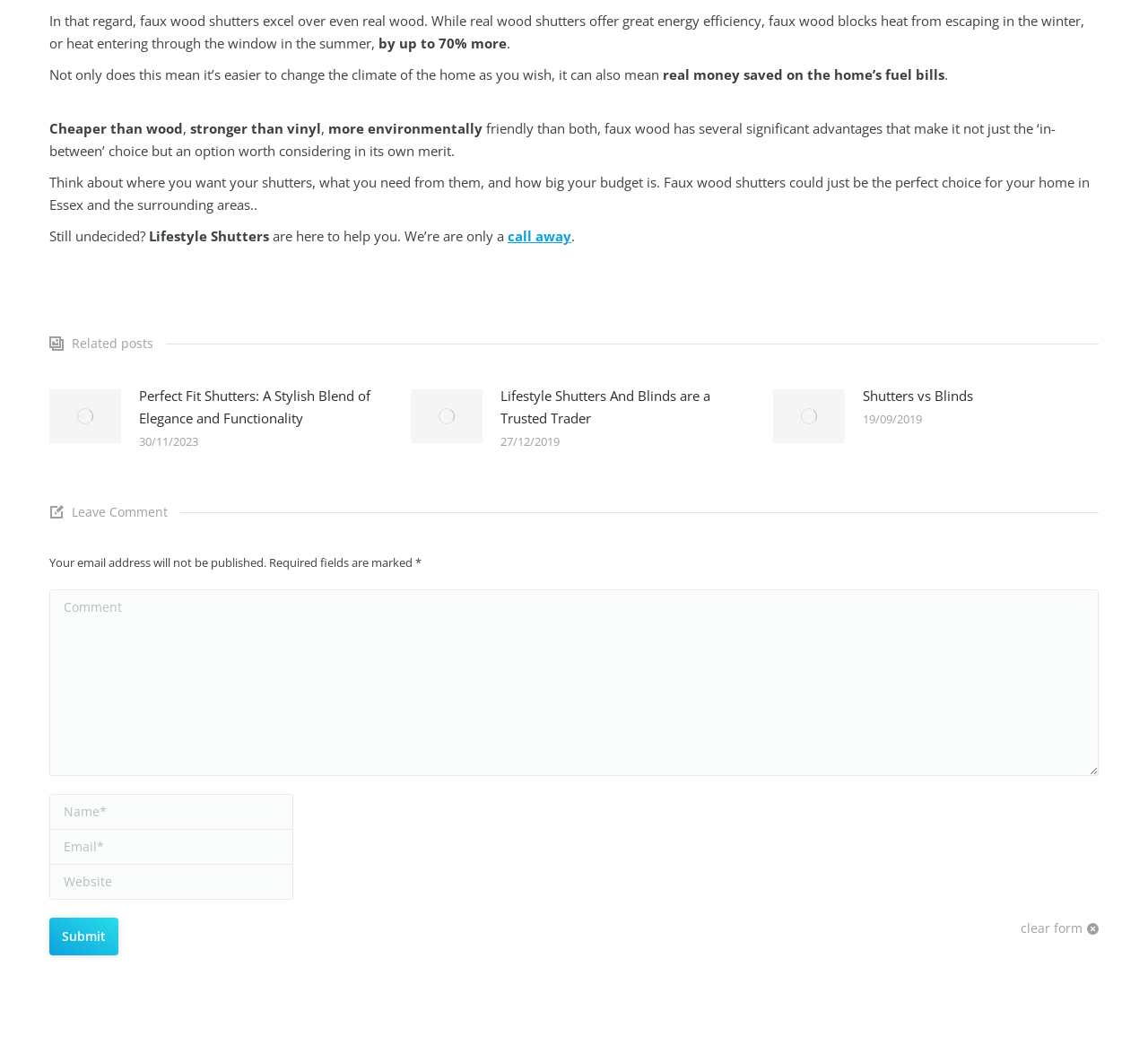Please pinpoint the bounding box coordinates for the region I should click to adhere to this instruction: "Click 'clear form'".

[0.889, 0.864, 0.957, 0.884]